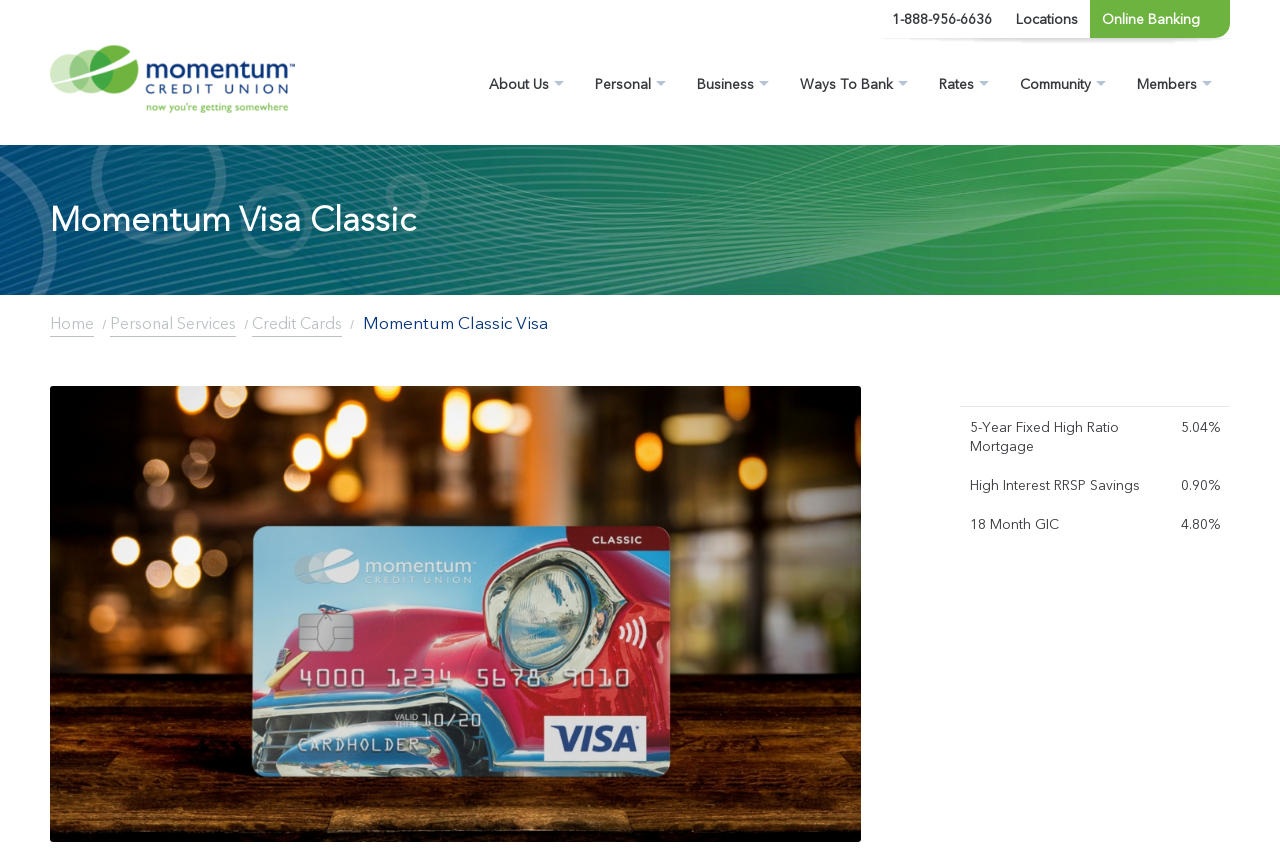Provide the bounding box coordinates for the area that should be clicked to complete the instruction: "Call the customer service".

[0.688, 0.0, 0.784, 0.045]